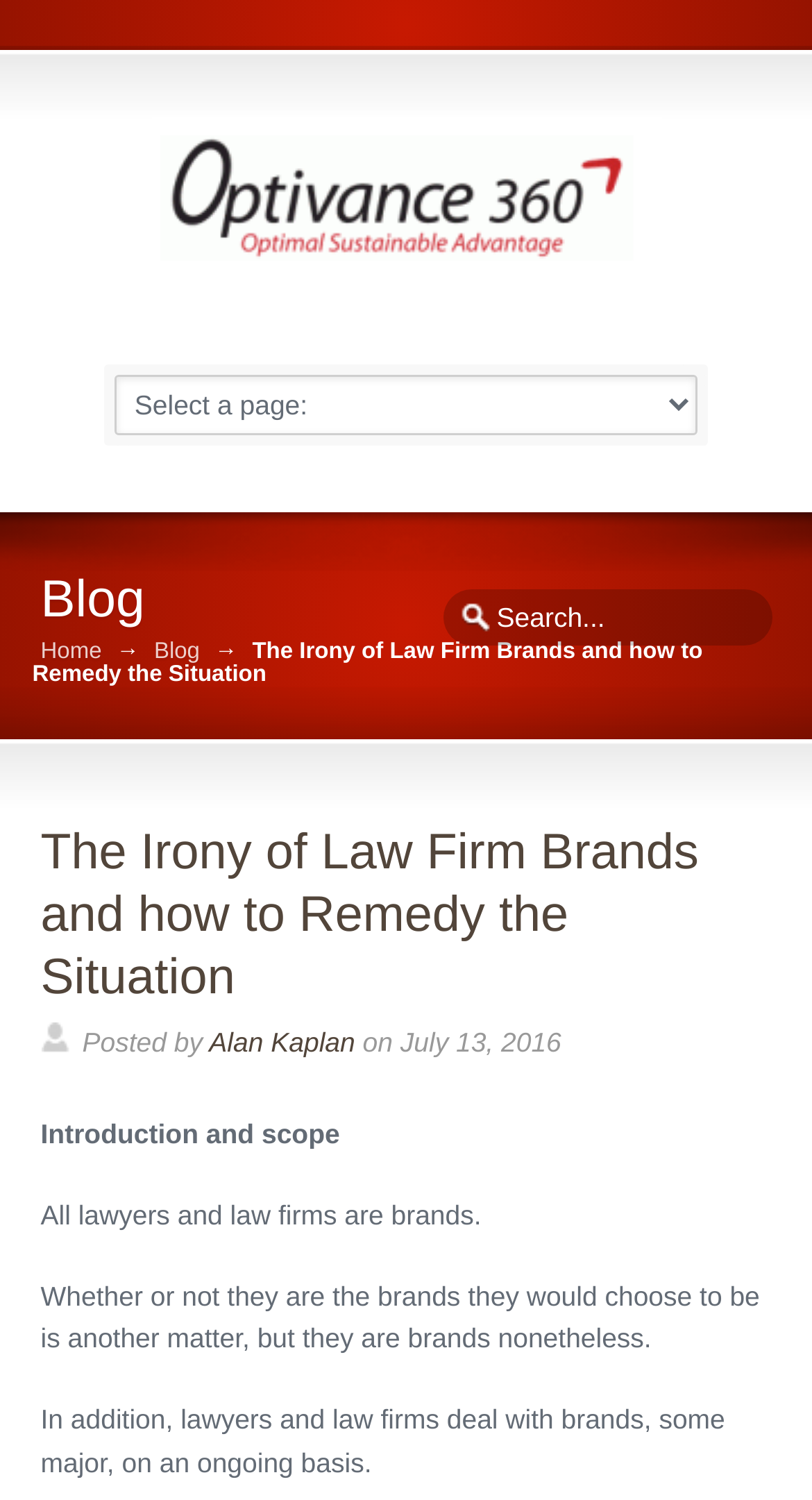Provide a brief response to the question using a single word or phrase: 
What is the first sentence of the blog post?

All lawyers and law firms are brands.